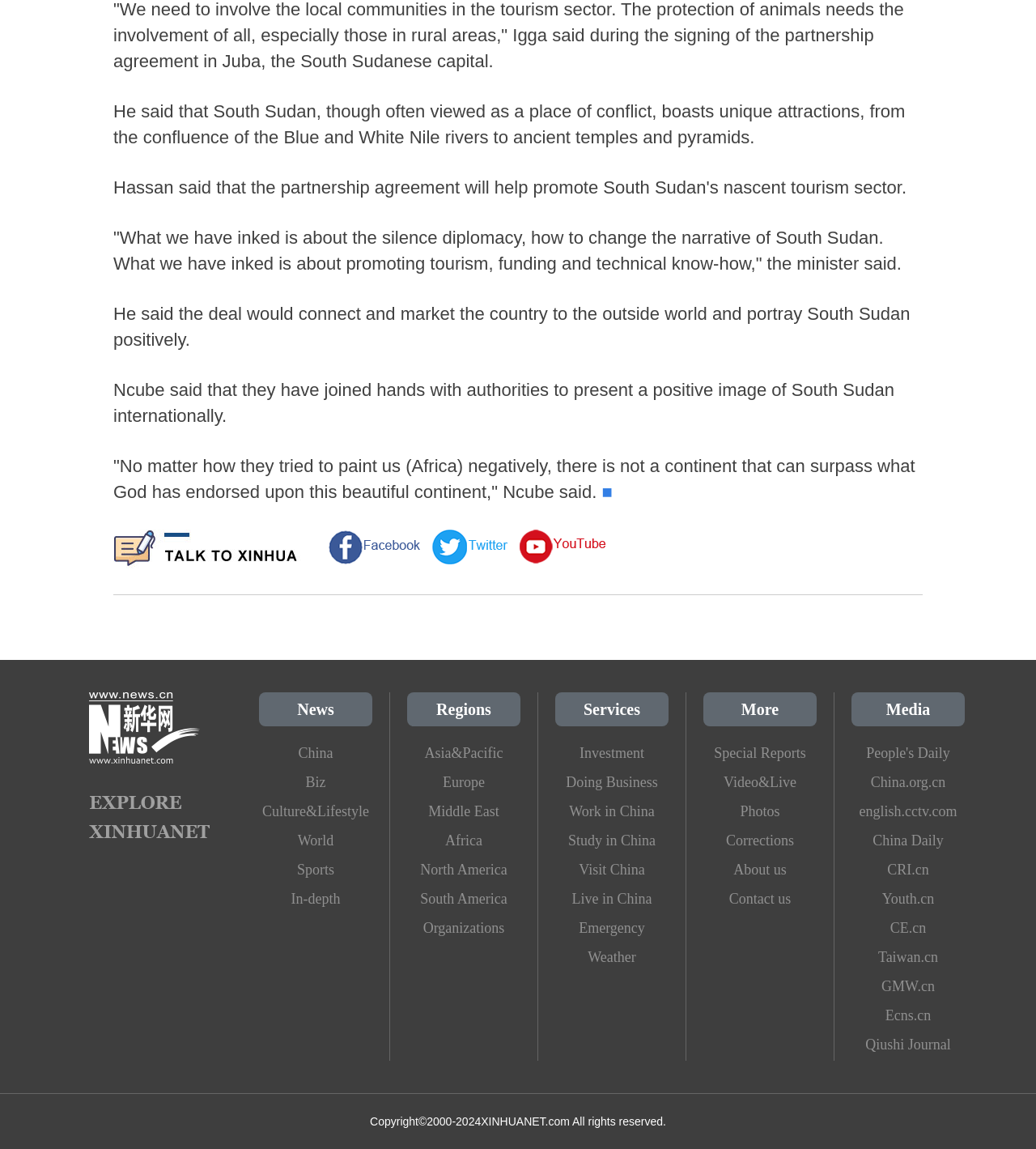Please find the bounding box coordinates in the format (top-left x, top-left y, bottom-right x, bottom-right y) for the given element description. Ensure the coordinates are floating point numbers between 0 and 1. Description: Study in China

[0.536, 0.719, 0.645, 0.744]